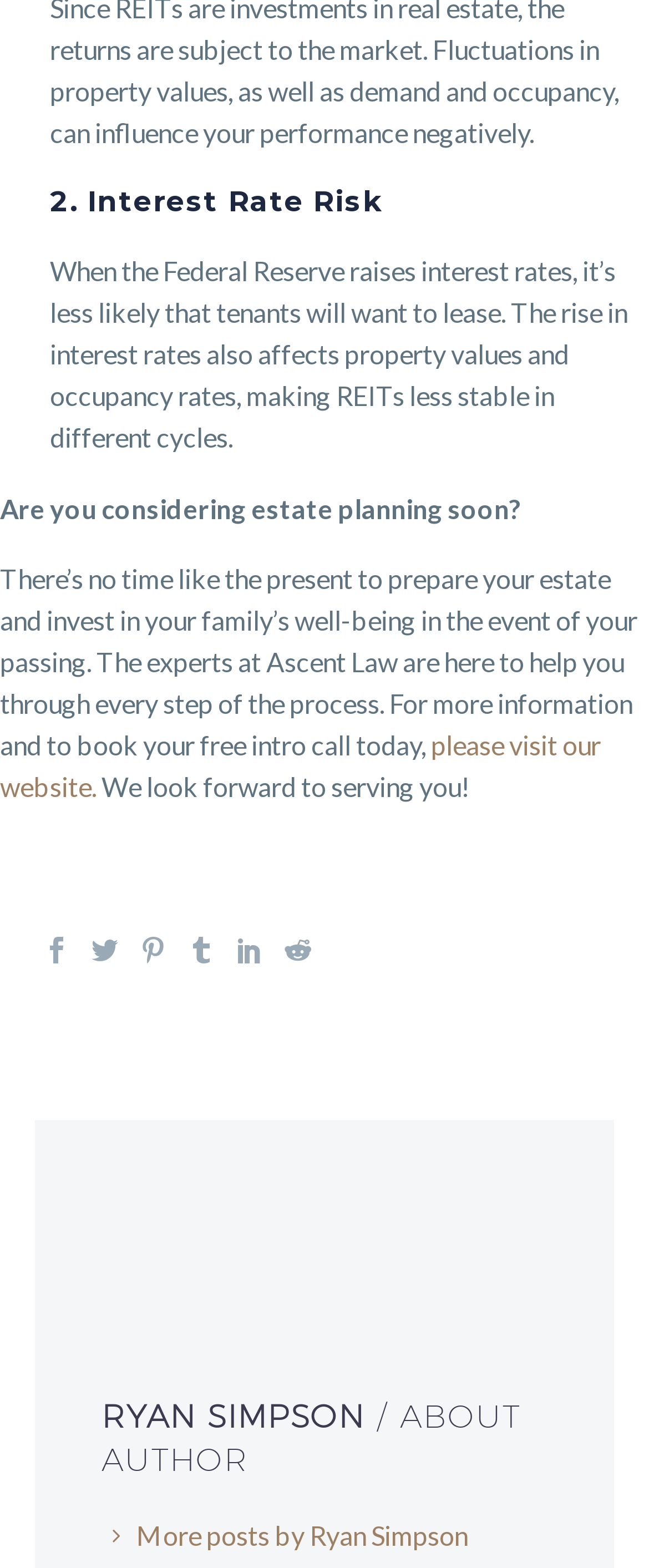What is the call-to-action for Ascent Law?
Answer with a single word or short phrase according to what you see in the image.

Book a free intro call